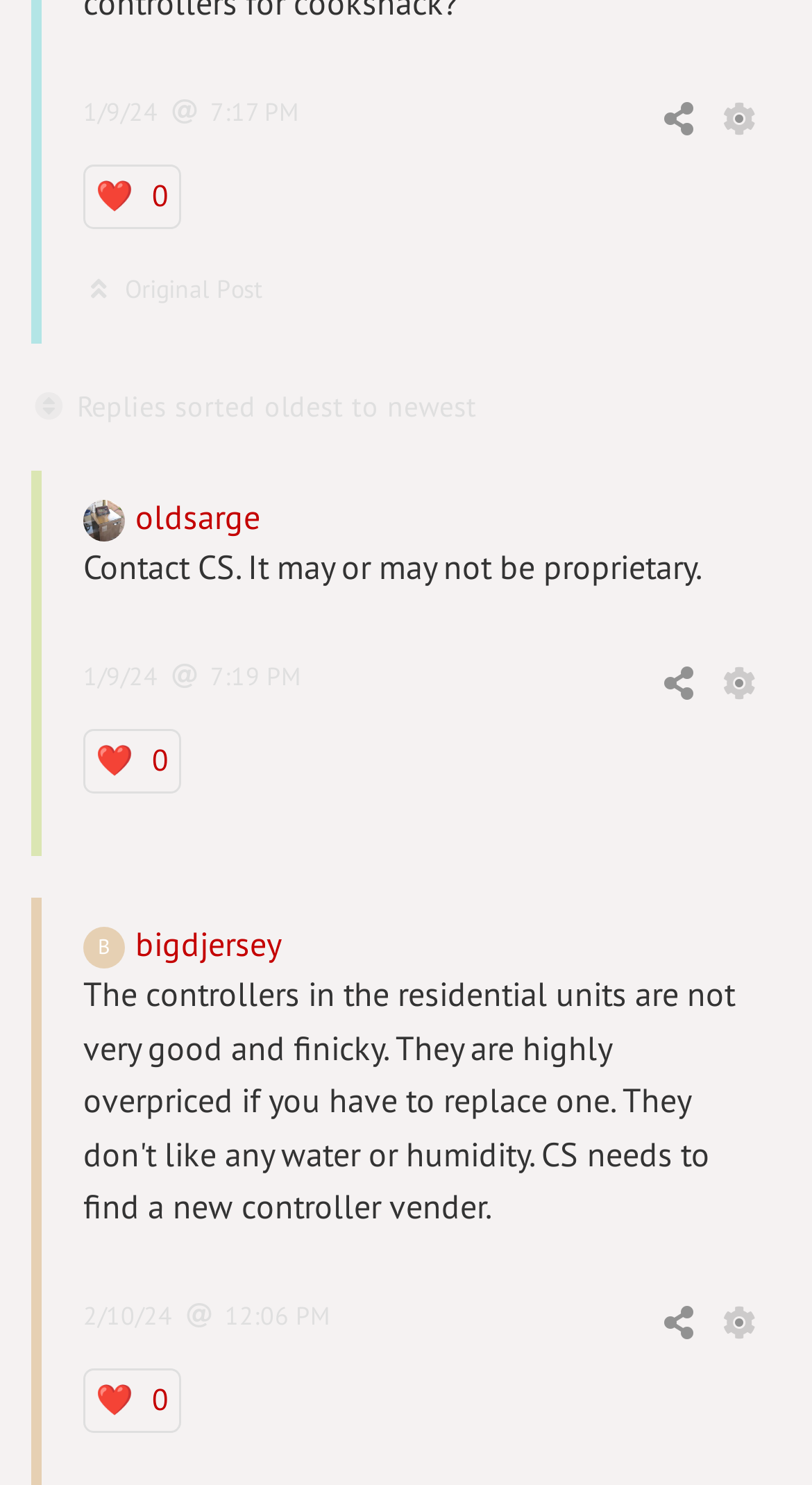Given the element description, predict the bounding box coordinates in the format (top-left x, top-left y, bottom-right x, bottom-right y), using floating point numbers between 0 and 1: B

[0.103, 0.621, 0.167, 0.649]